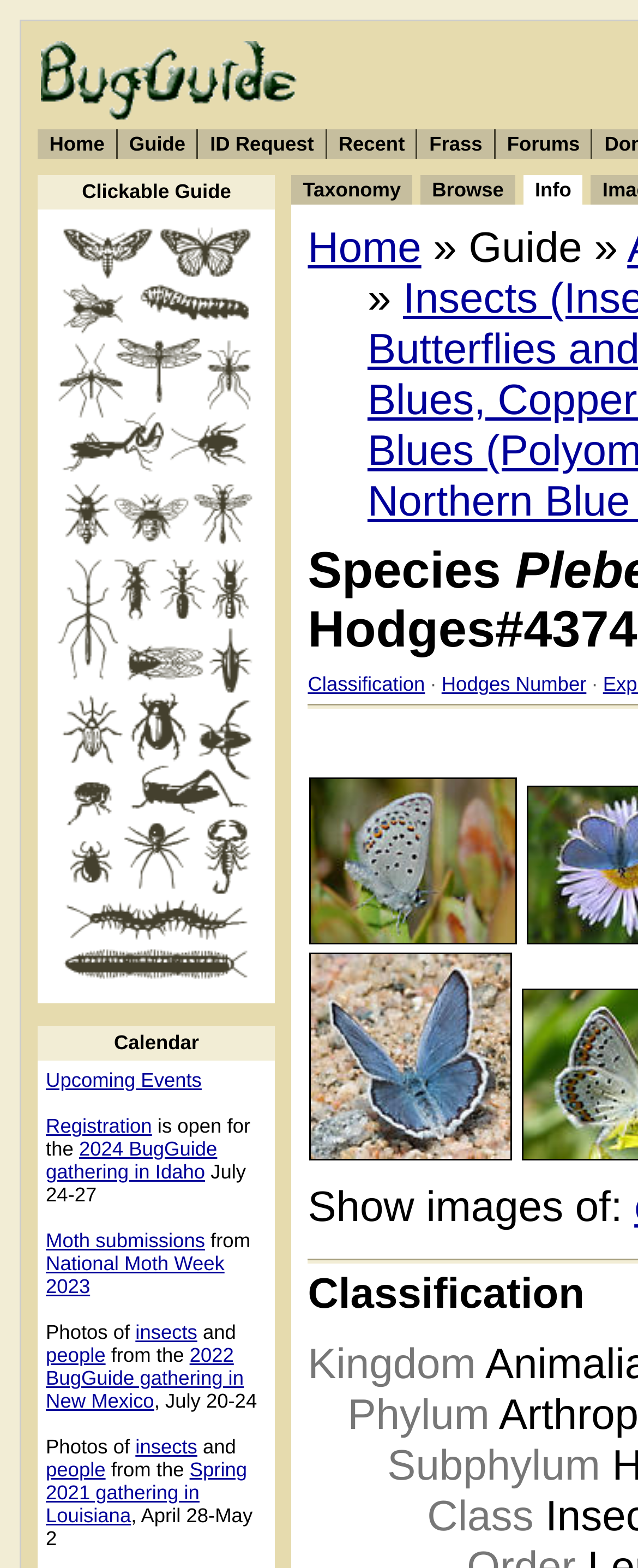Answer briefly with one word or phrase:
What is the date of the 2024 BugGuide gathering?

July 24-27